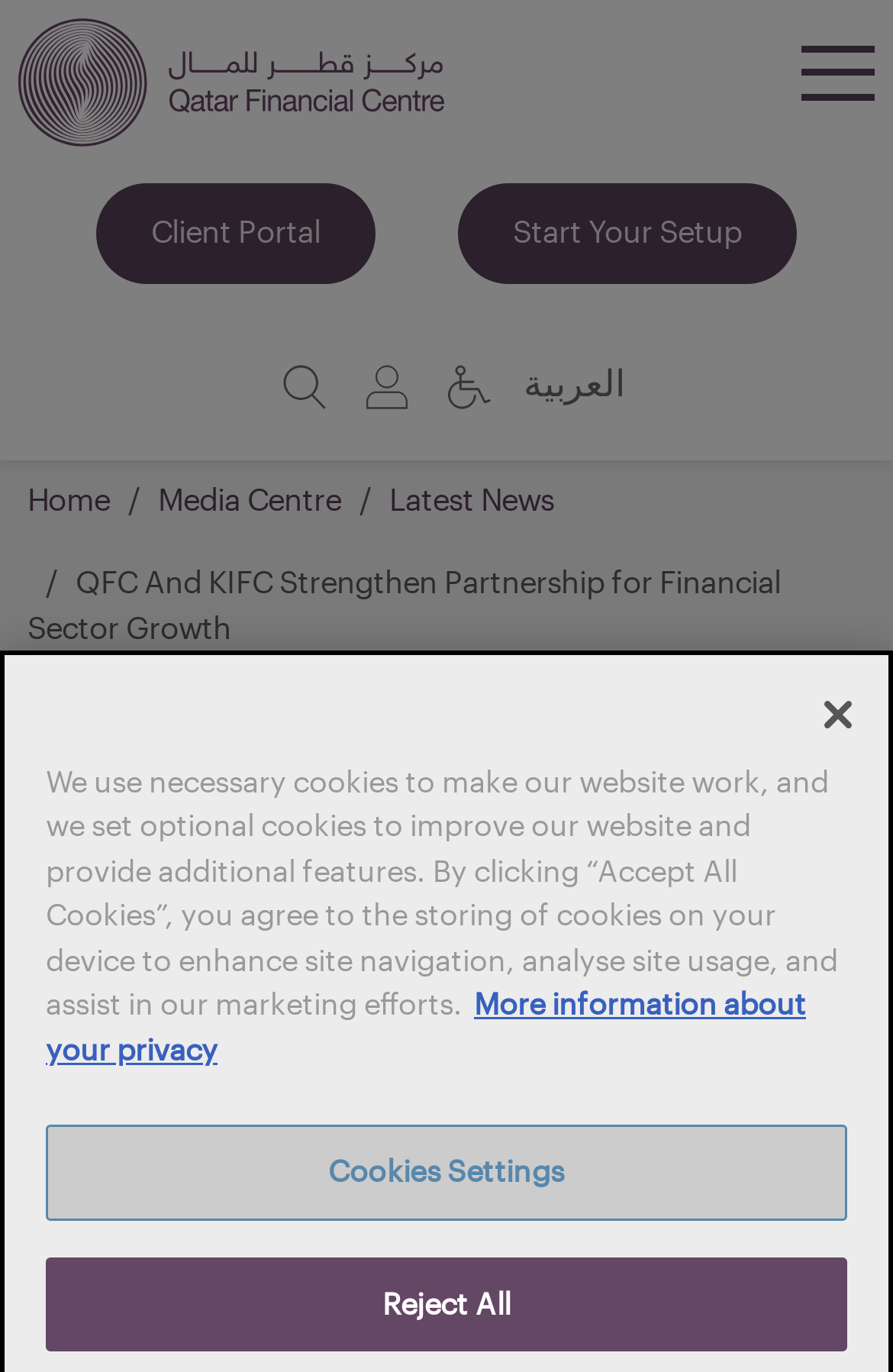Please specify the coordinates of the bounding box for the element that should be clicked to carry out this instruction: "Visit 'AGENCY FOR HEALTH CARE ADMINISTRATION (AHCA)'". The coordinates must be four float numbers between 0 and 1, formatted as [left, top, right, bottom].

None